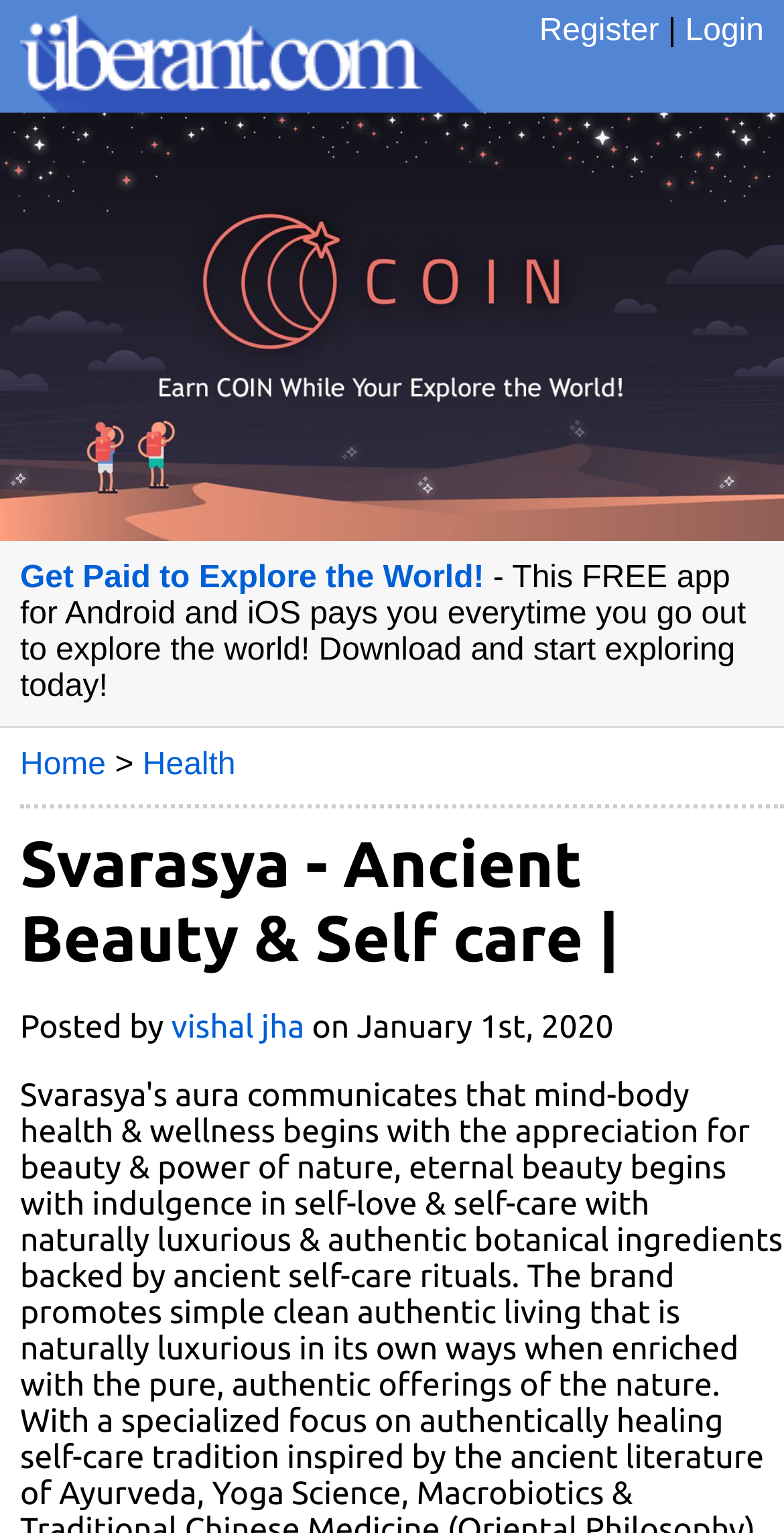Provide a short answer using a single word or phrase for the following question: 
What is the name of the app mentioned?

Uberant